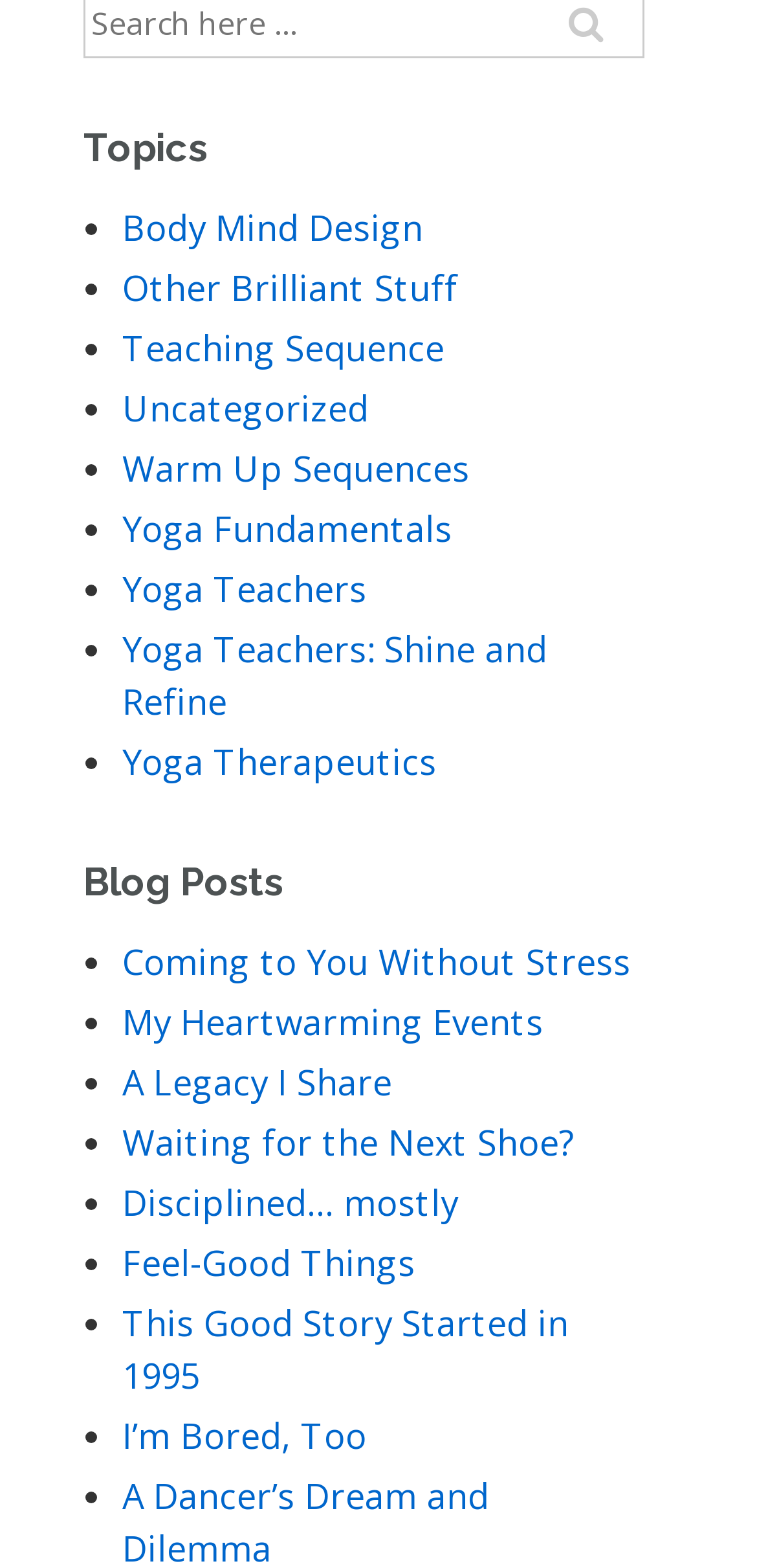What is the first blog post title?
Please answer the question with a detailed response using the information from the screenshot.

I looked at the list of blog posts under the 'Blog Posts' heading and found the first link, which is titled 'Coming to You Without Stress'.